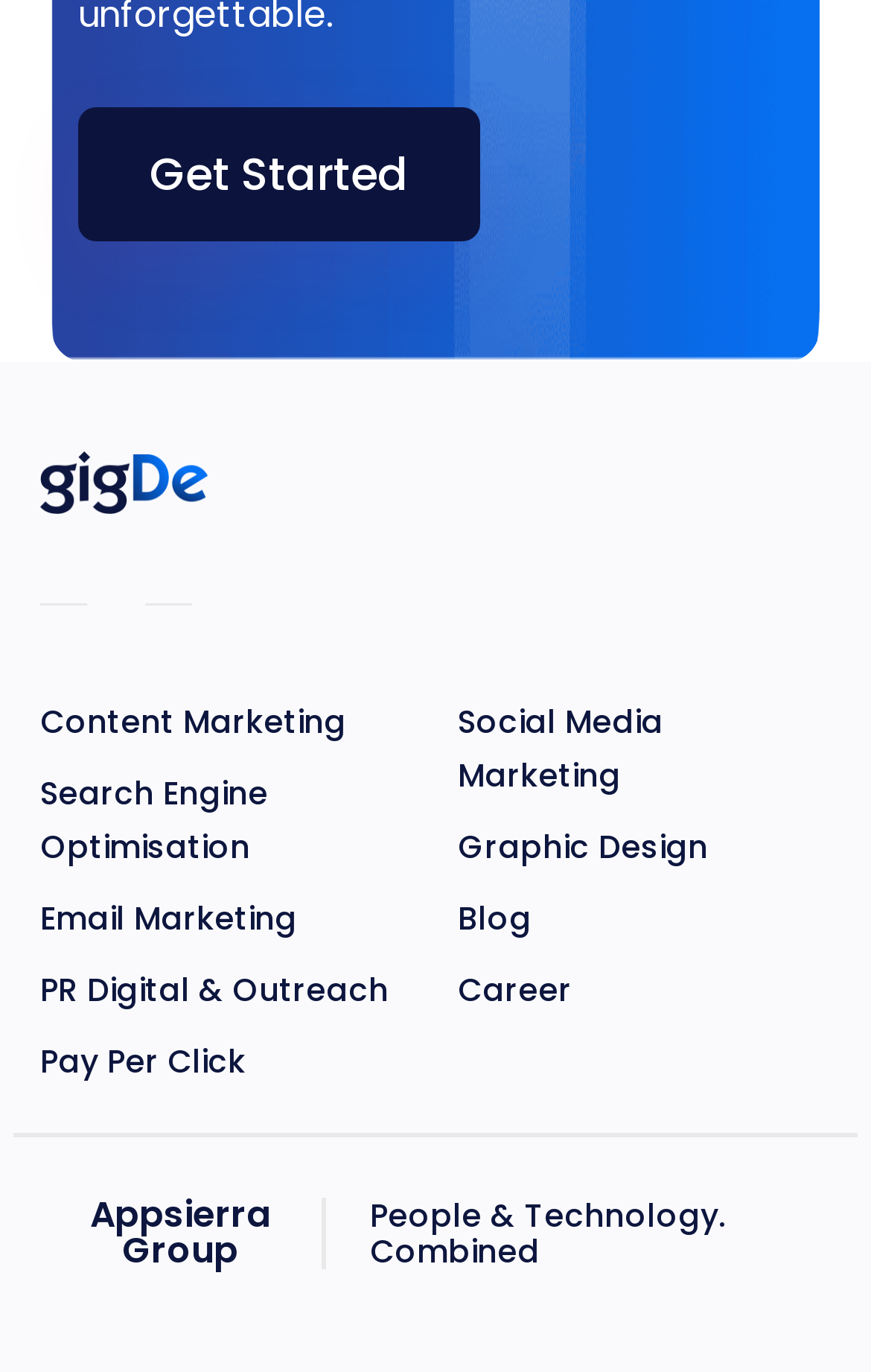Given the description Accept All, predict the bounding box coordinates of the UI element. Ensure the coordinates are in the format (top-left x, top-left y, bottom-right x, bottom-right y) and all values are between 0 and 1.

None